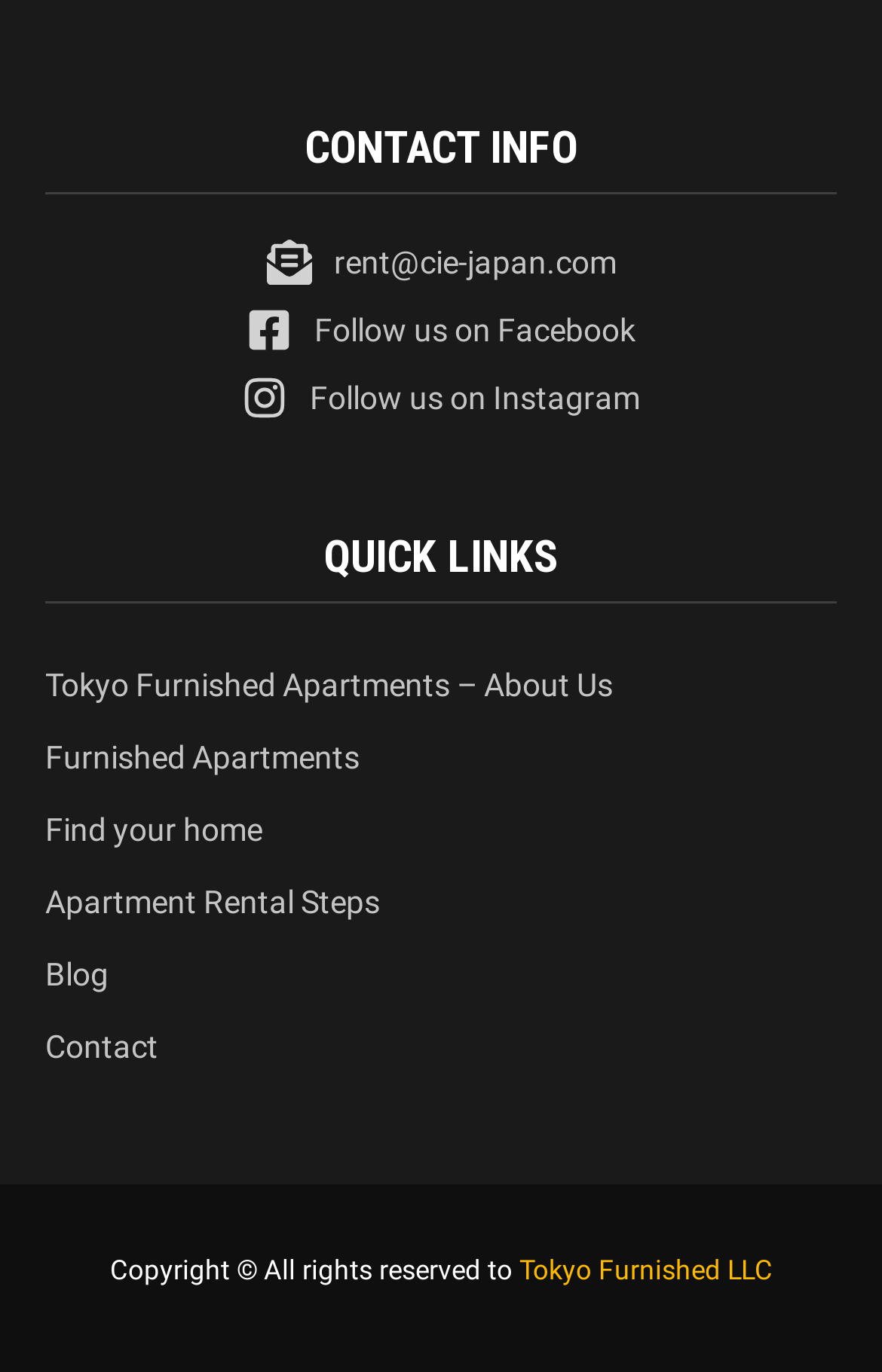Identify the bounding box coordinates for the element you need to click to achieve the following task: "Contact Us". Provide the bounding box coordinates as four float numbers between 0 and 1, in the form [left, top, right, bottom].

None